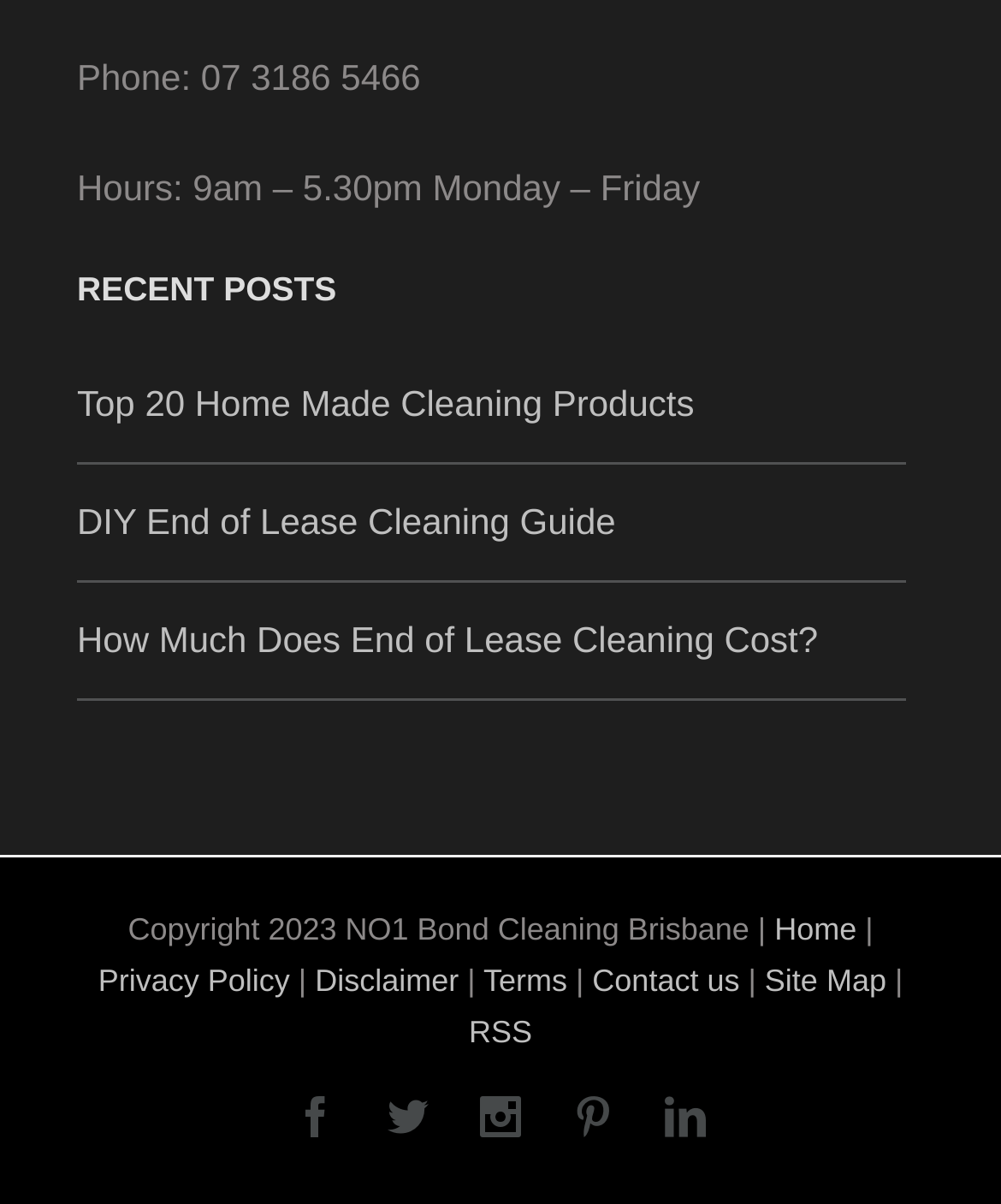Indicate the bounding box coordinates of the clickable region to achieve the following instruction: "Read about Top 20 Home Made Cleaning Products."

[0.077, 0.313, 0.905, 0.358]